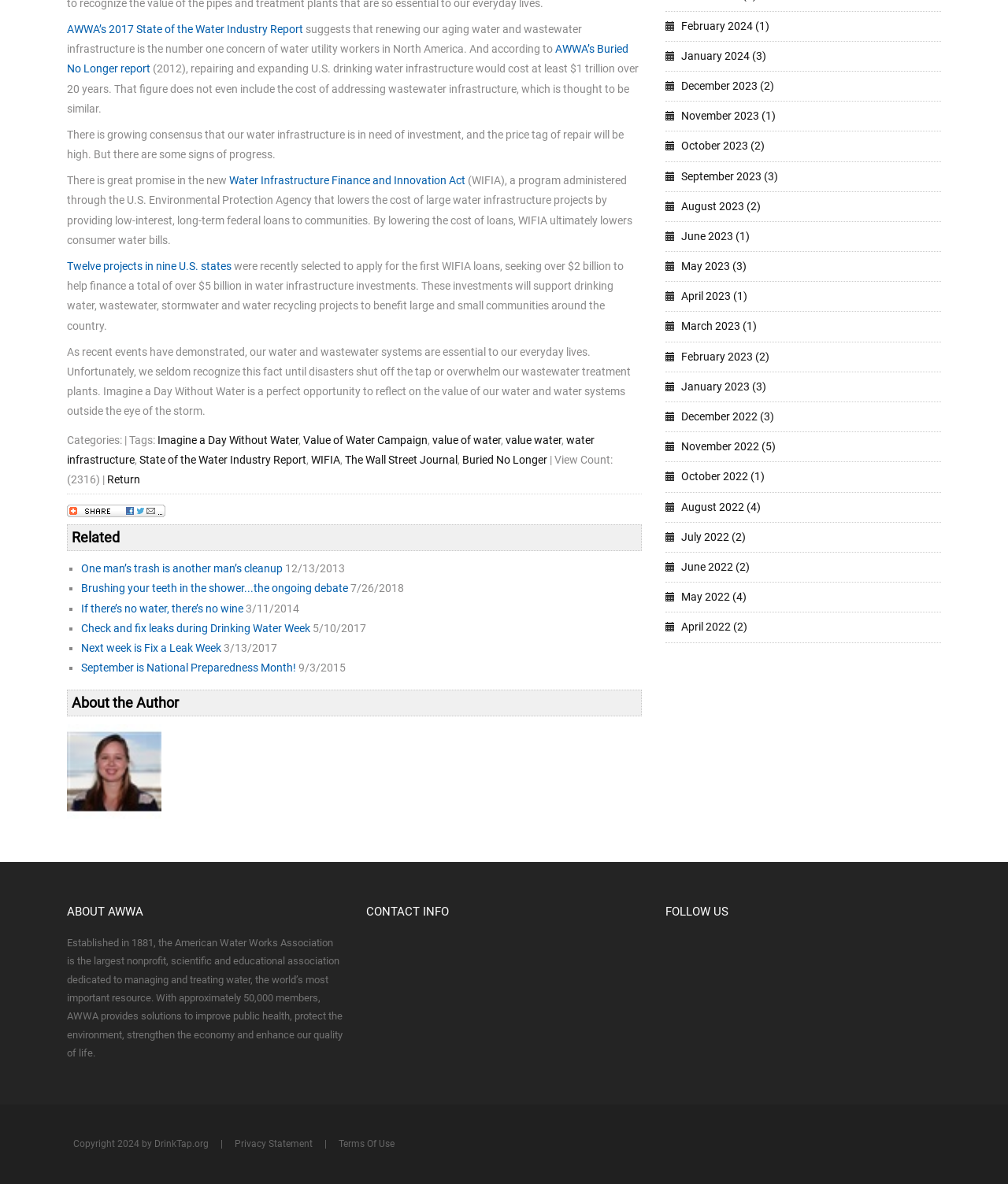Extract the bounding box coordinates of the UI element described: "September is National Preparedness Month!". Provide the coordinates in the format [left, top, right, bottom] with values ranging from 0 to 1.

[0.08, 0.559, 0.294, 0.569]